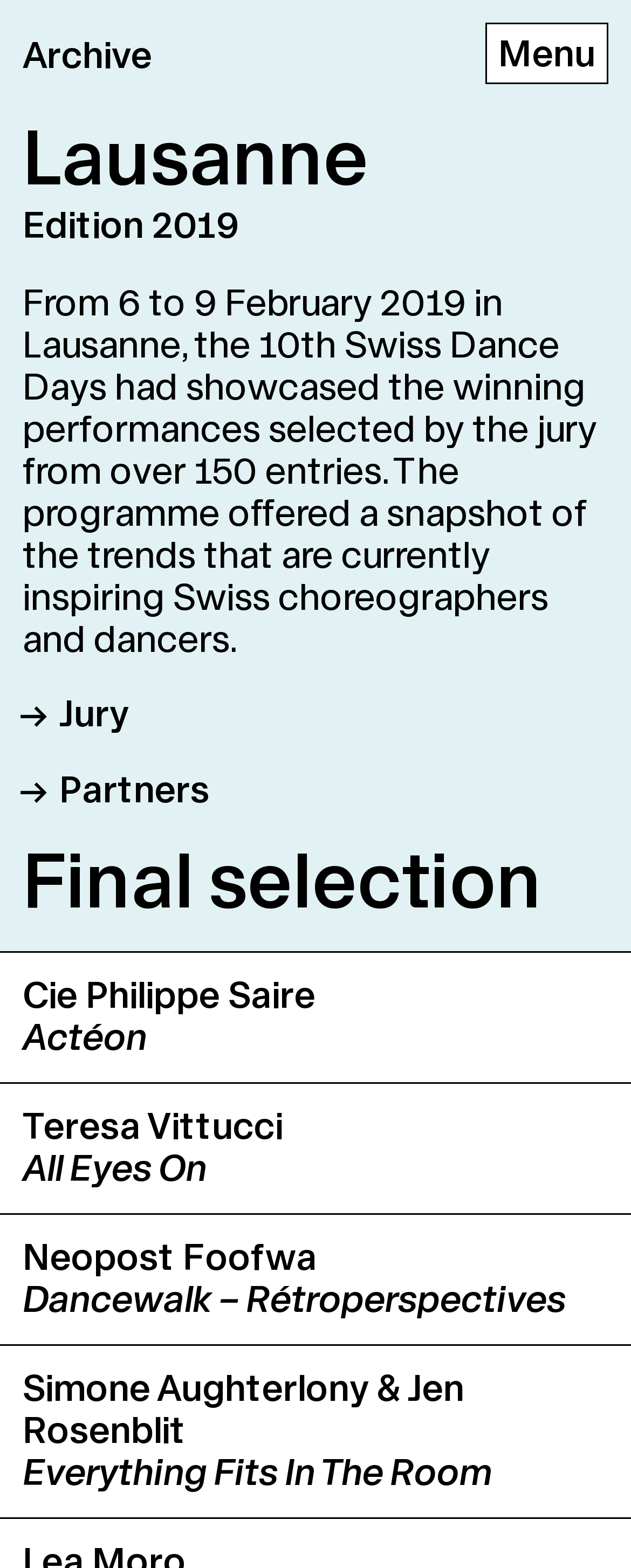Locate the bounding box coordinates of the clickable element to fulfill the following instruction: "view 8th March 2021". Provide the coordinates as four float numbers between 0 and 1 in the format [left, top, right, bottom].

None